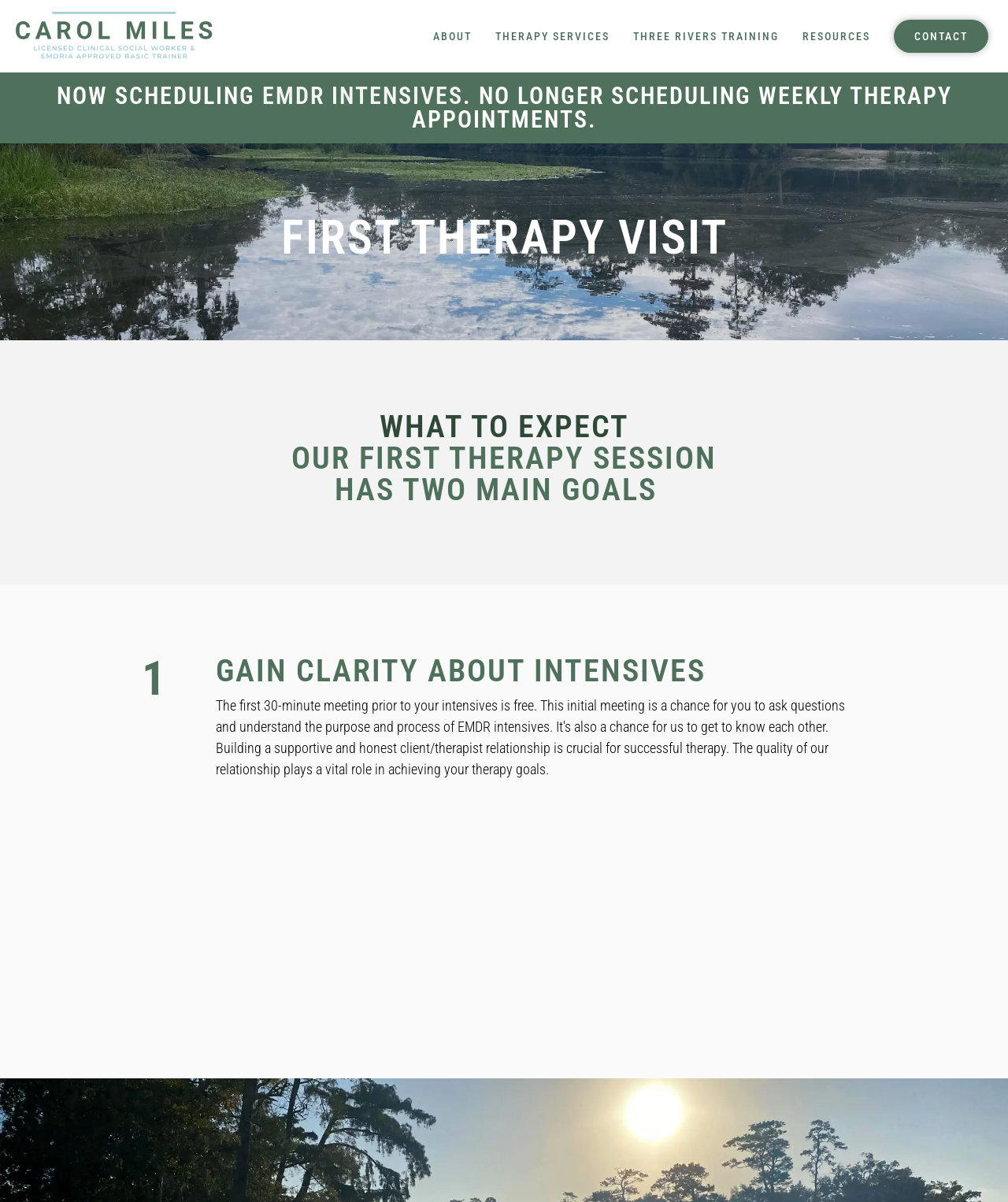Give a one-word or phrase response to the following question: What is the purpose of the first 30-minute meeting?

To ask questions and understand EMDR intensives